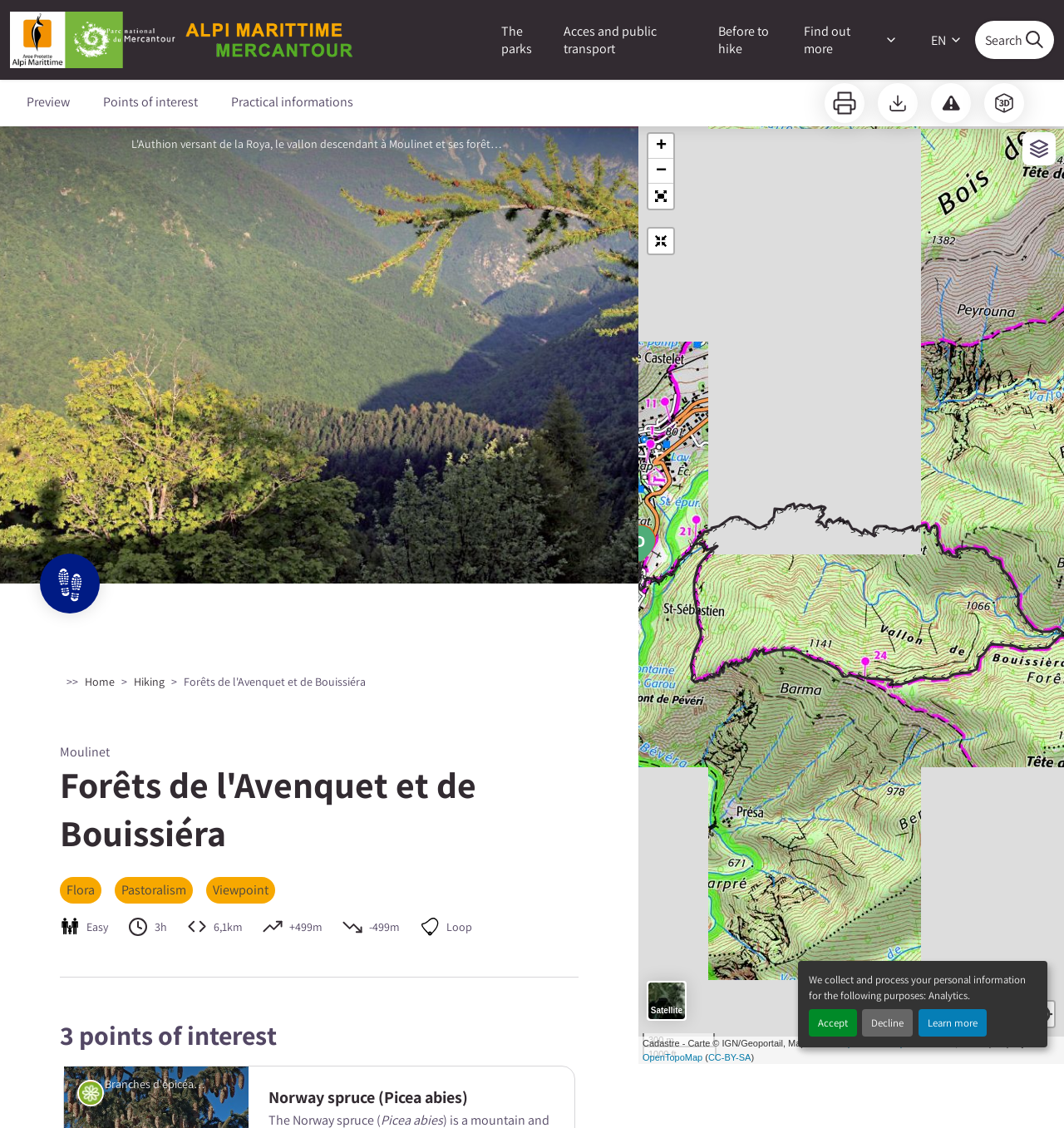Show the bounding box coordinates for the element that needs to be clicked to execute the following instruction: "View the 'Points of interest'". Provide the coordinates in the form of four float numbers between 0 and 1, i.e., [left, top, right, bottom].

[0.097, 0.083, 0.186, 0.102]